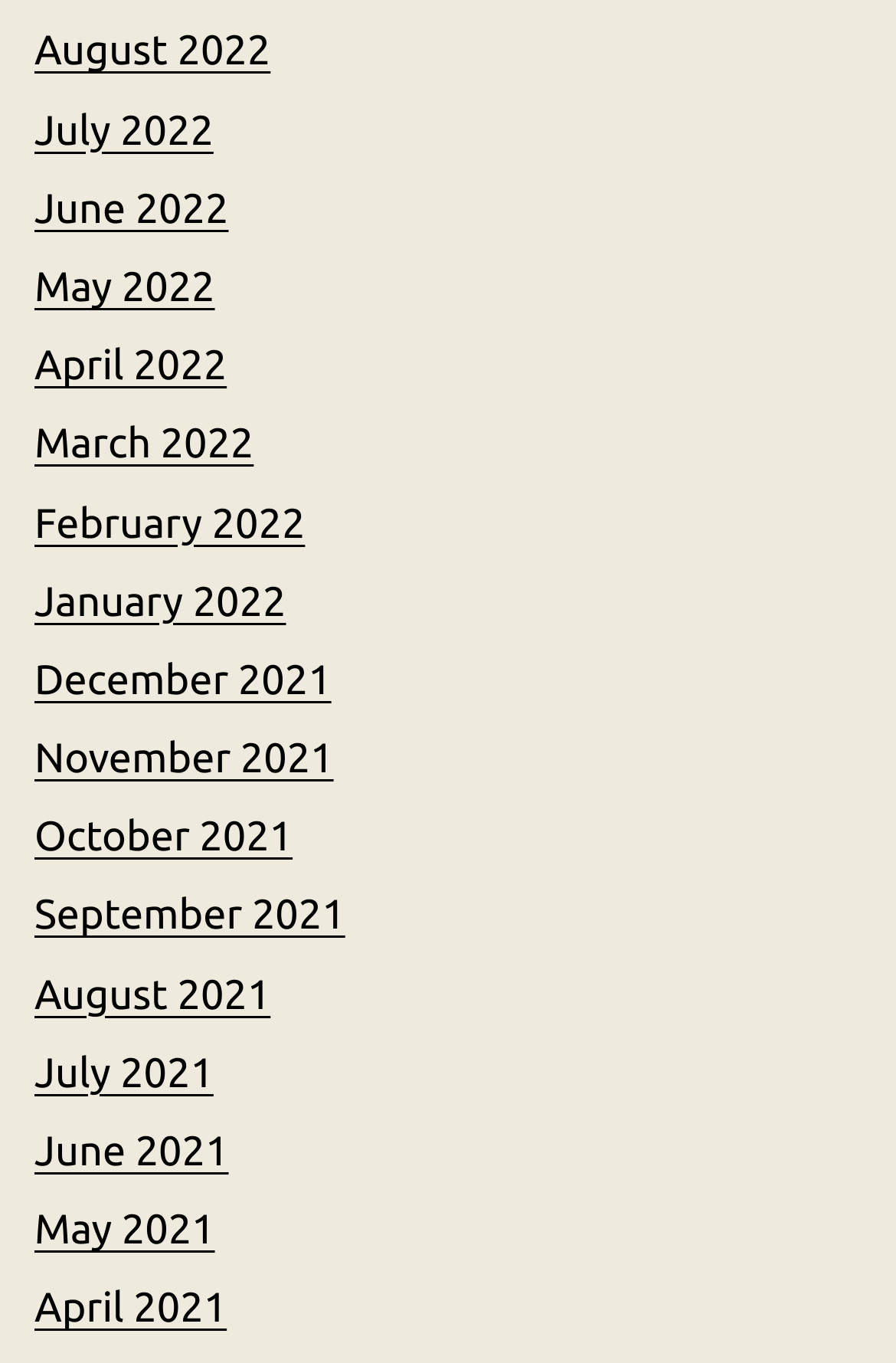Please determine the bounding box coordinates of the element's region to click for the following instruction: "view August 2022".

[0.038, 0.021, 0.302, 0.055]